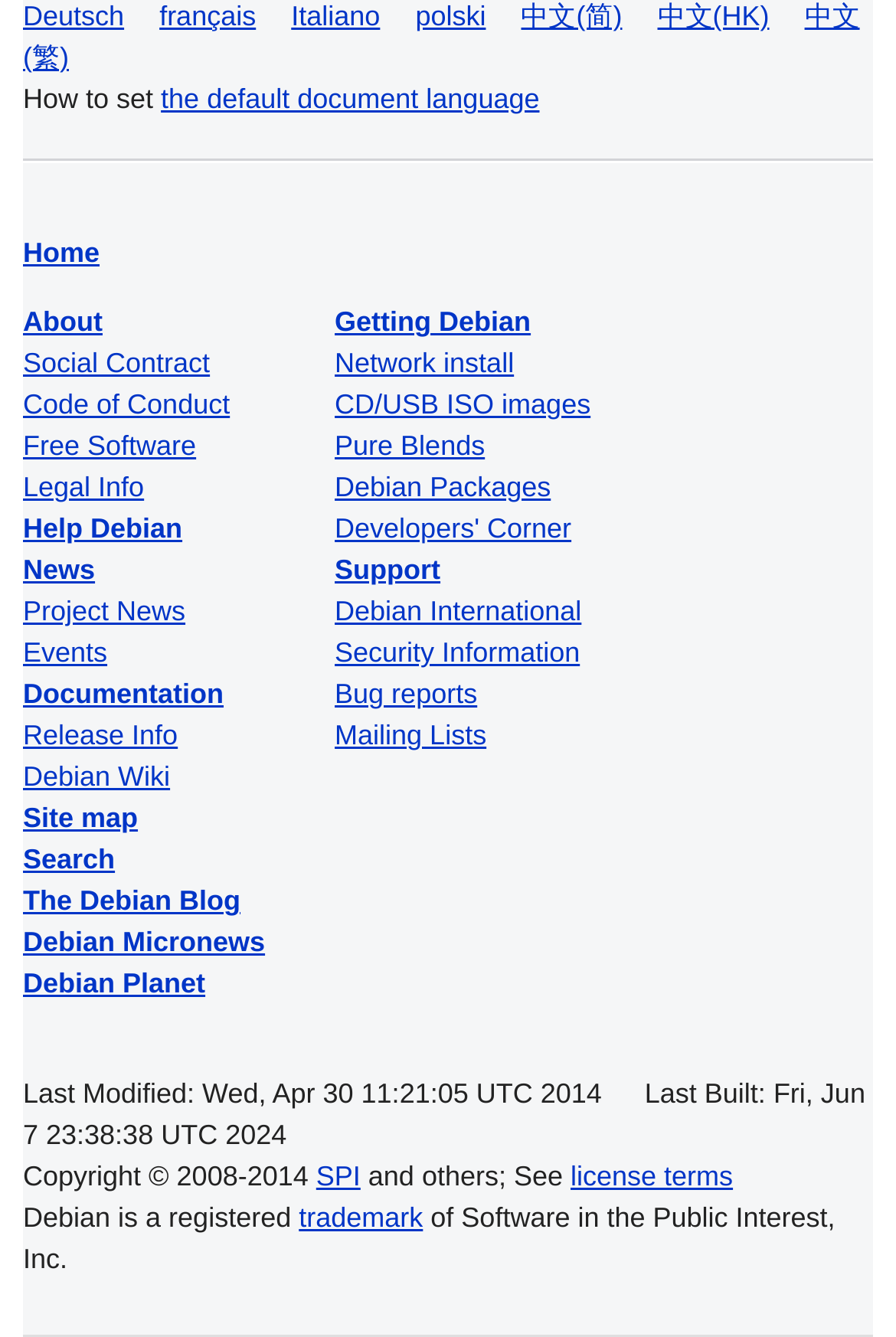Please provide a brief answer to the following inquiry using a single word or phrase:
What is the purpose of the 'Getting Debian' link?

to get Debian